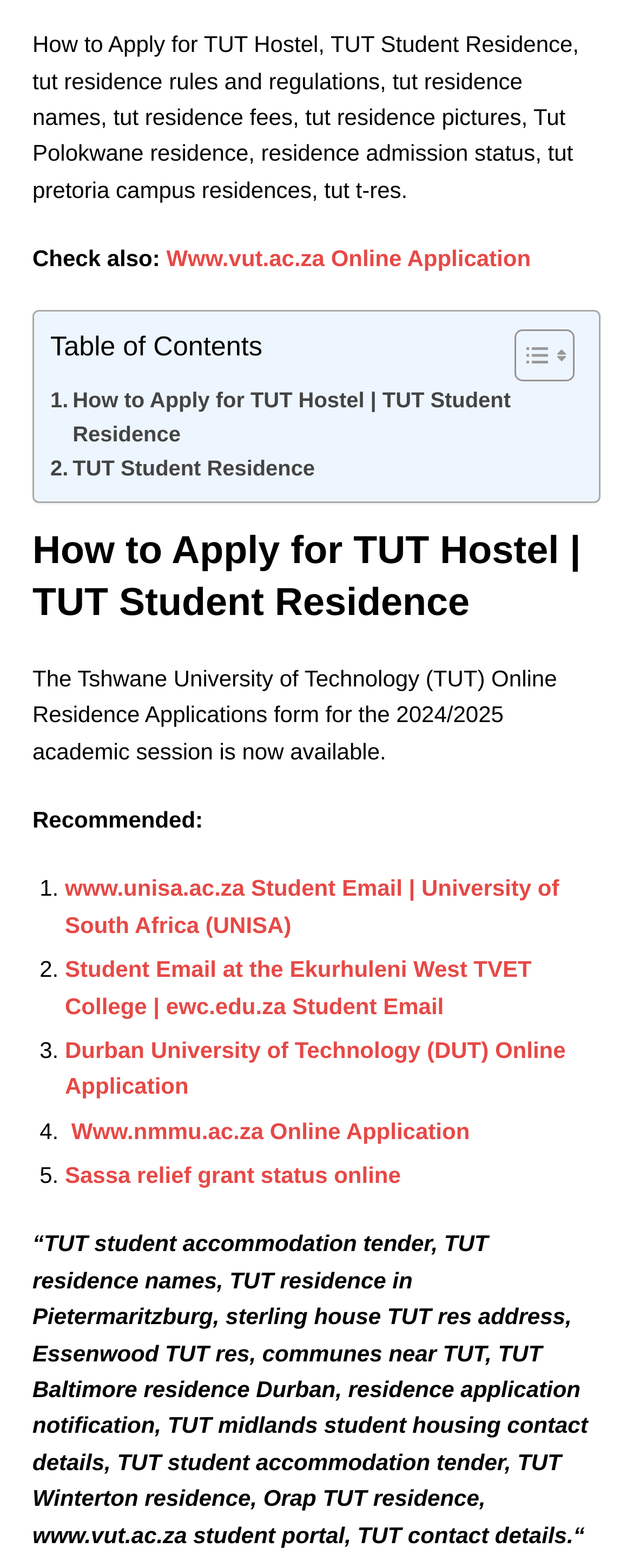Locate the bounding box coordinates of the area to click to fulfill this instruction: "Toggle Table of Content". The bounding box should be presented as four float numbers between 0 and 1, in the order [left, top, right, bottom].

[0.774, 0.209, 0.895, 0.244]